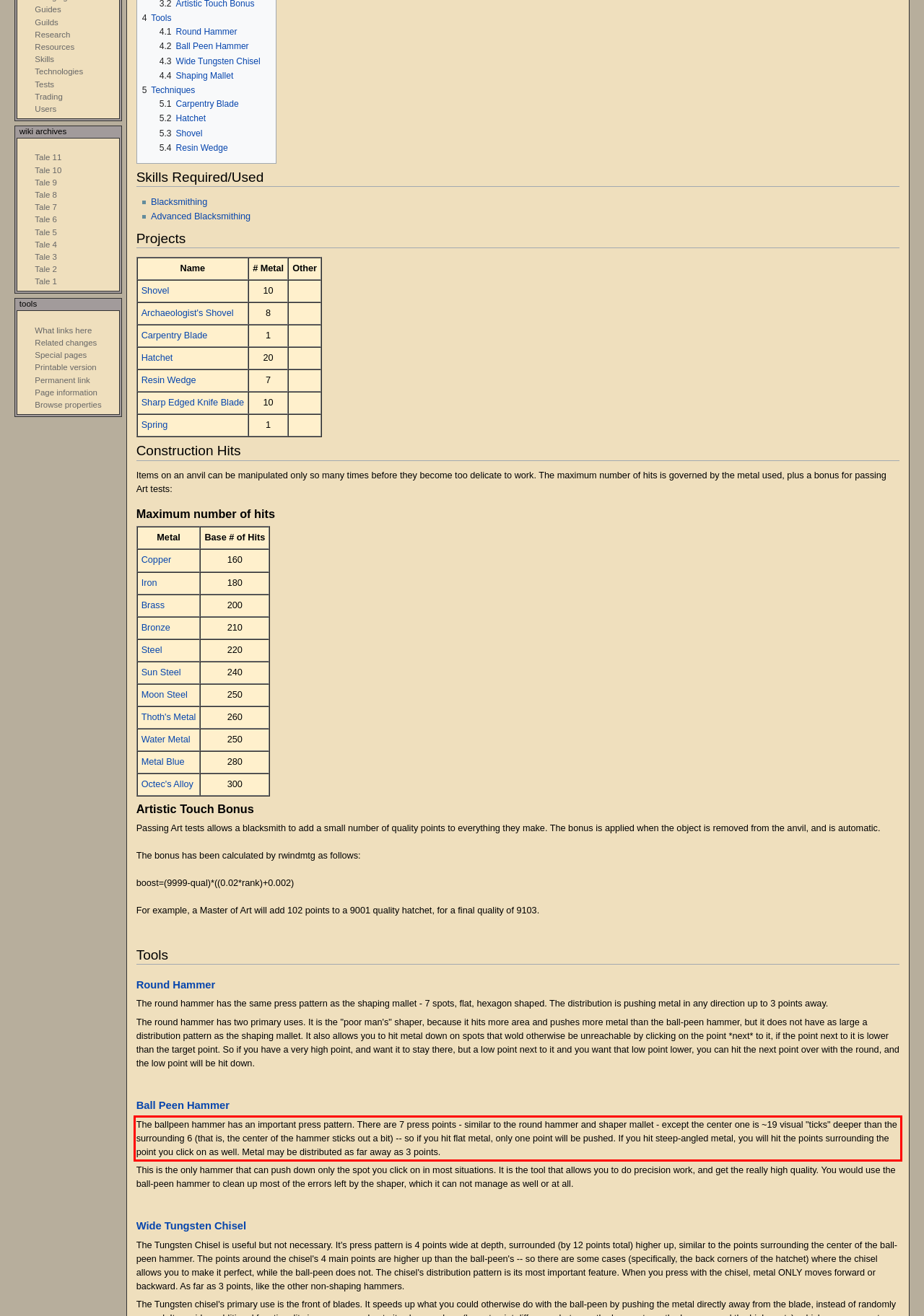Given the screenshot of the webpage, identify the red bounding box, and recognize the text content inside that red bounding box.

The ballpeen hammer has an important press pattern. There are 7 press points - similar to the round hammer and shaper mallet - except the center one is ~19 visual "ticks" deeper than the surrounding 6 (that is, the center of the hammer sticks out a bit) -- so if you hit flat metal, only one point will be pushed. If you hit steep-angled metal, you will hit the points surrounding the point you click on as well. Metal may be distributed as far away as 3 points.